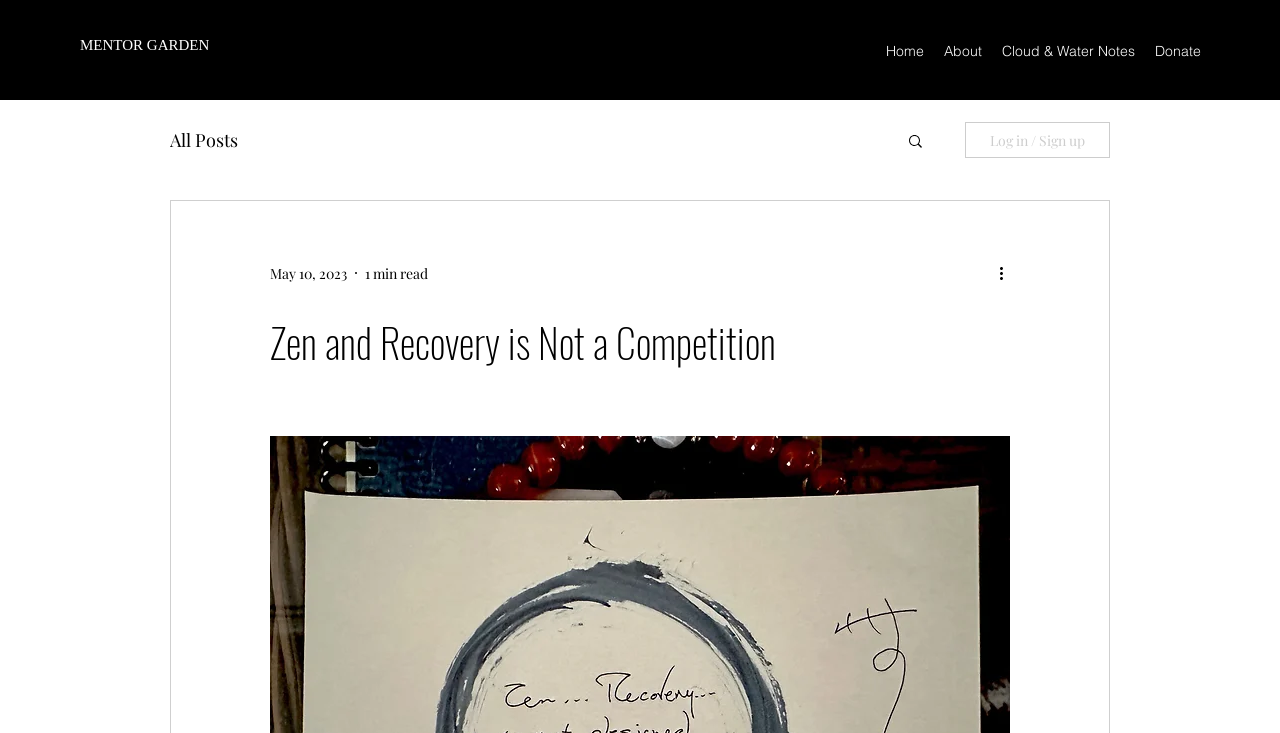Determine the bounding box coordinates of the clickable region to follow the instruction: "read more actions".

[0.778, 0.356, 0.797, 0.389]